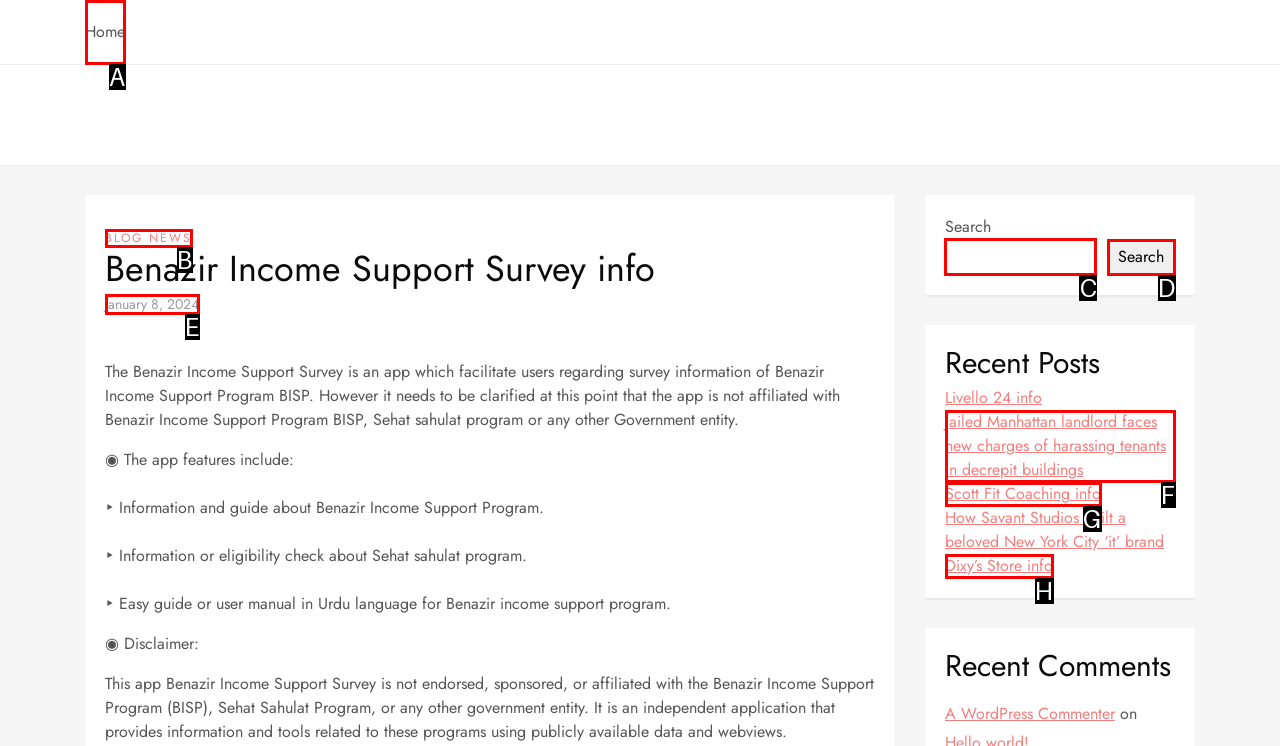Which option should be clicked to complete this task: search for something
Reply with the letter of the correct choice from the given choices.

C